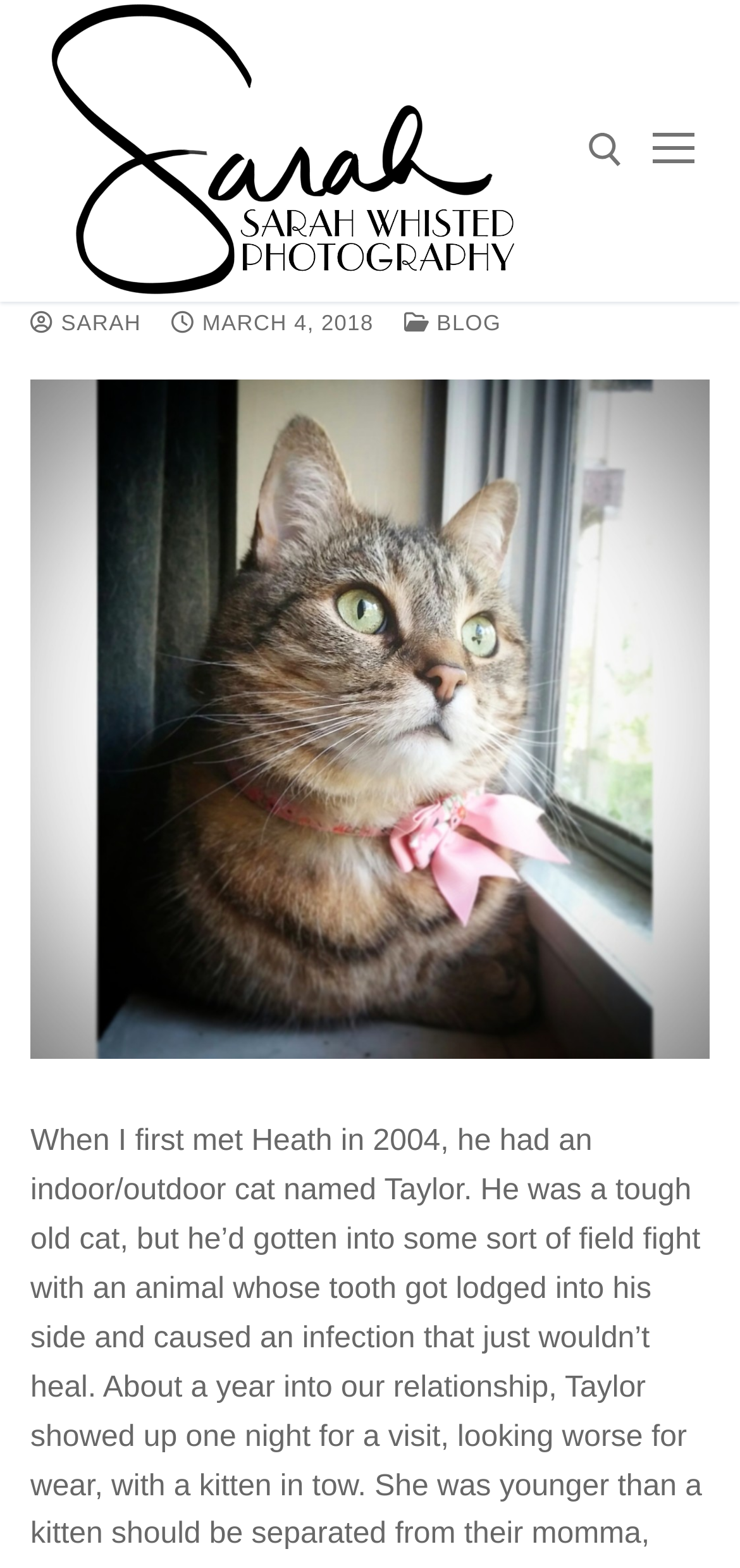Provide a short answer using a single word or phrase for the following question: 
What is the purpose of the search tool?

To search the website